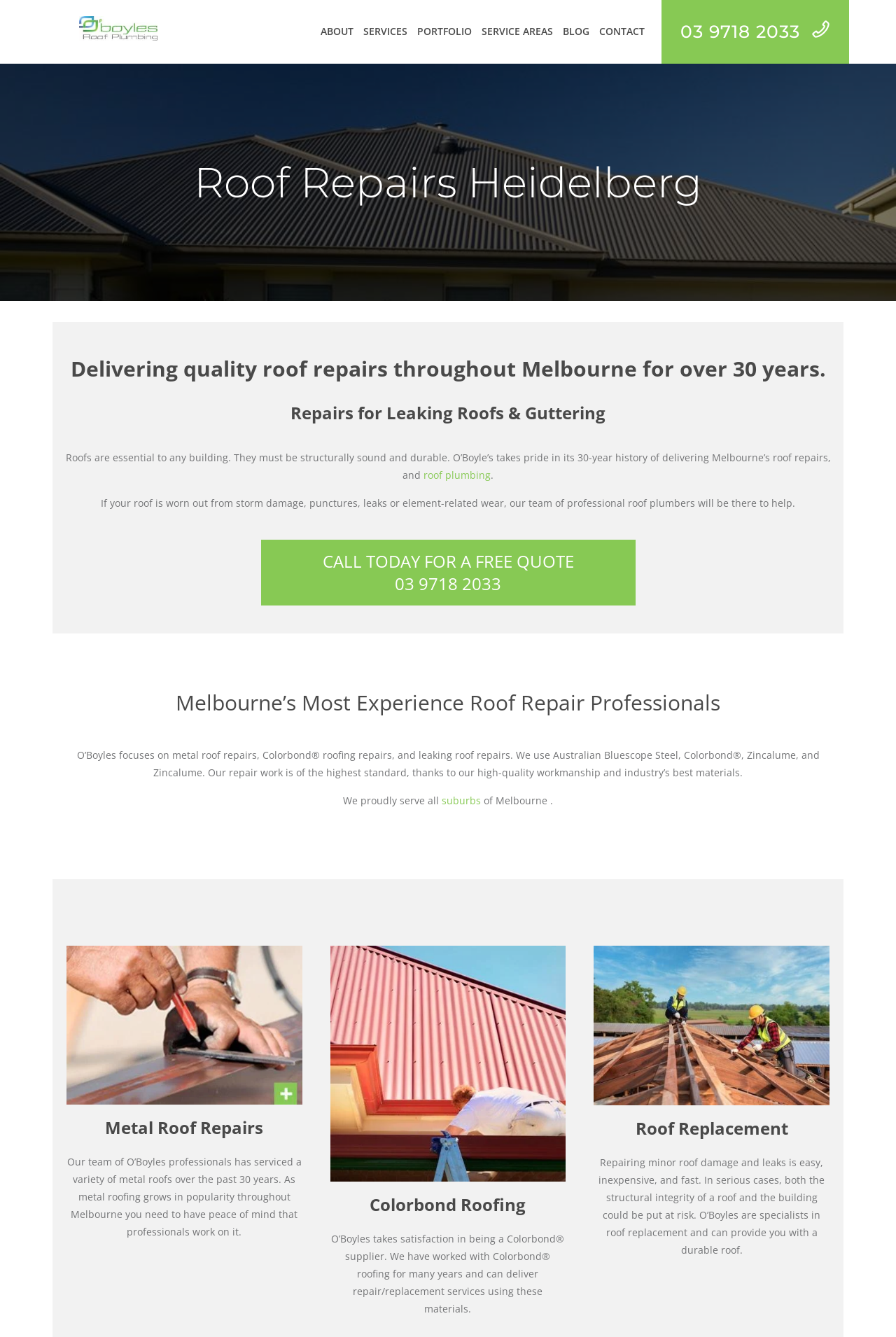Using the provided description: "roof plumbing", find the bounding box coordinates of the corresponding UI element. The output should be four float numbers between 0 and 1, in the format [left, top, right, bottom].

[0.473, 0.35, 0.548, 0.36]